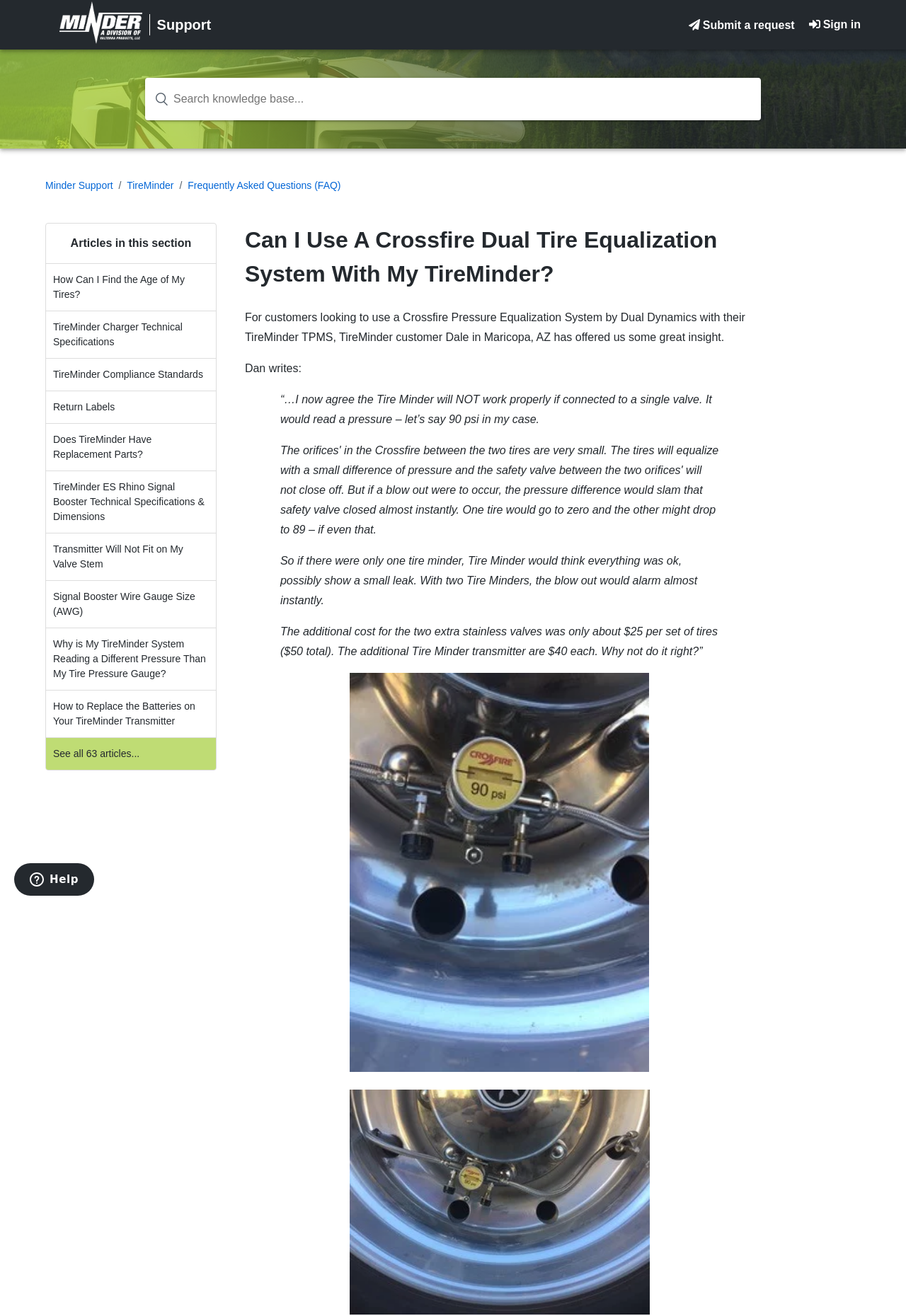For the element described, predict the bounding box coordinates as (top-left x, top-left y, bottom-right x, bottom-right y). All values should be between 0 and 1. Element description: Does TireMinder Have Replacement Parts?

[0.051, 0.322, 0.238, 0.358]